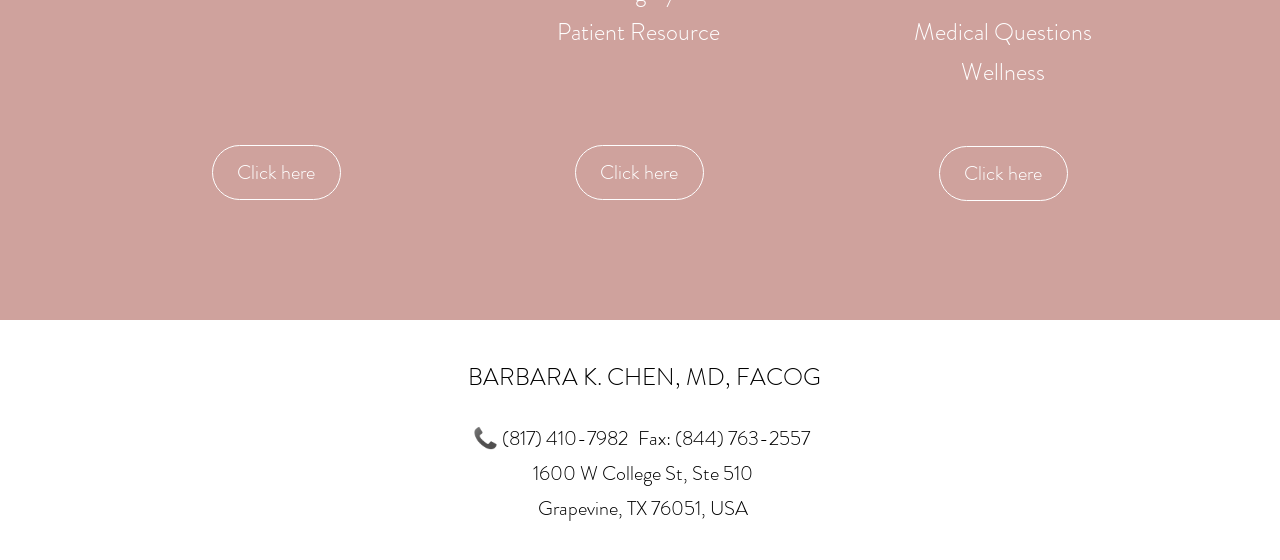What is the address?
From the screenshot, supply a one-word or short-phrase answer.

1600 W College St, Ste 510